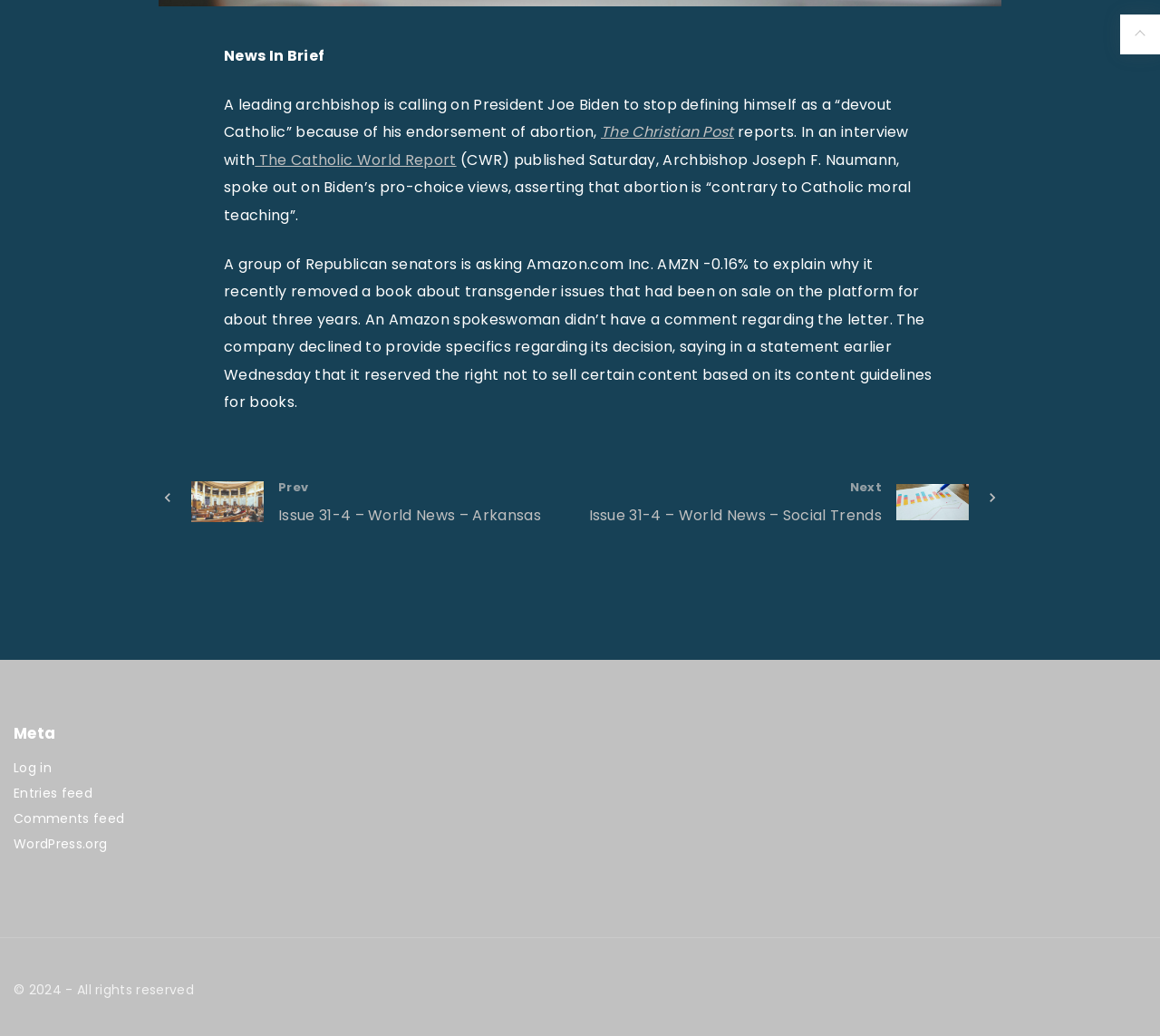Give a concise answer of one word or phrase to the question: 
How many images are there in the webpage?

4